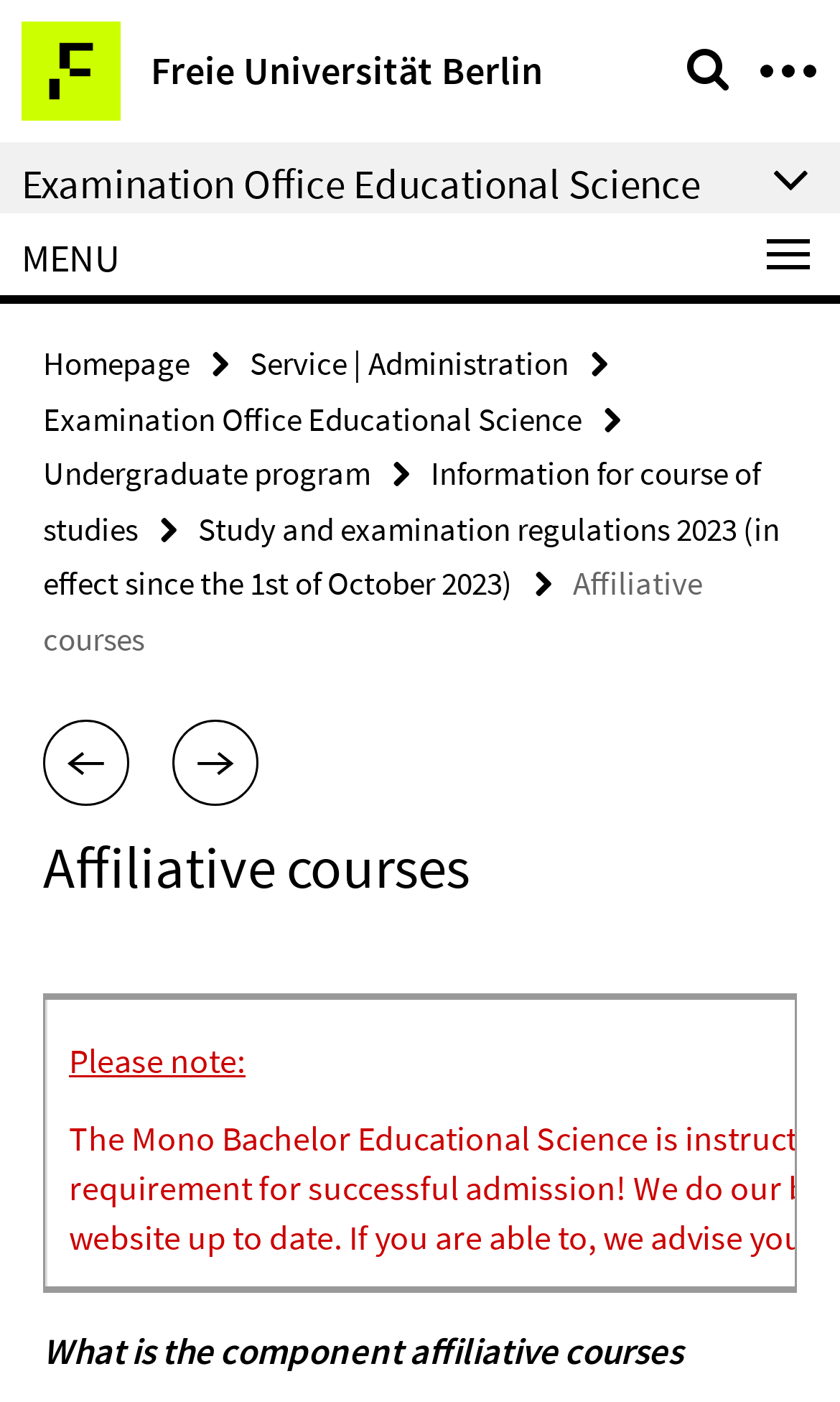Please identify the bounding box coordinates of the clickable element to fulfill the following instruction: "View Examination Office Educational Science page". The coordinates should be four float numbers between 0 and 1, i.e., [left, top, right, bottom].

[0.026, 0.111, 0.974, 0.151]